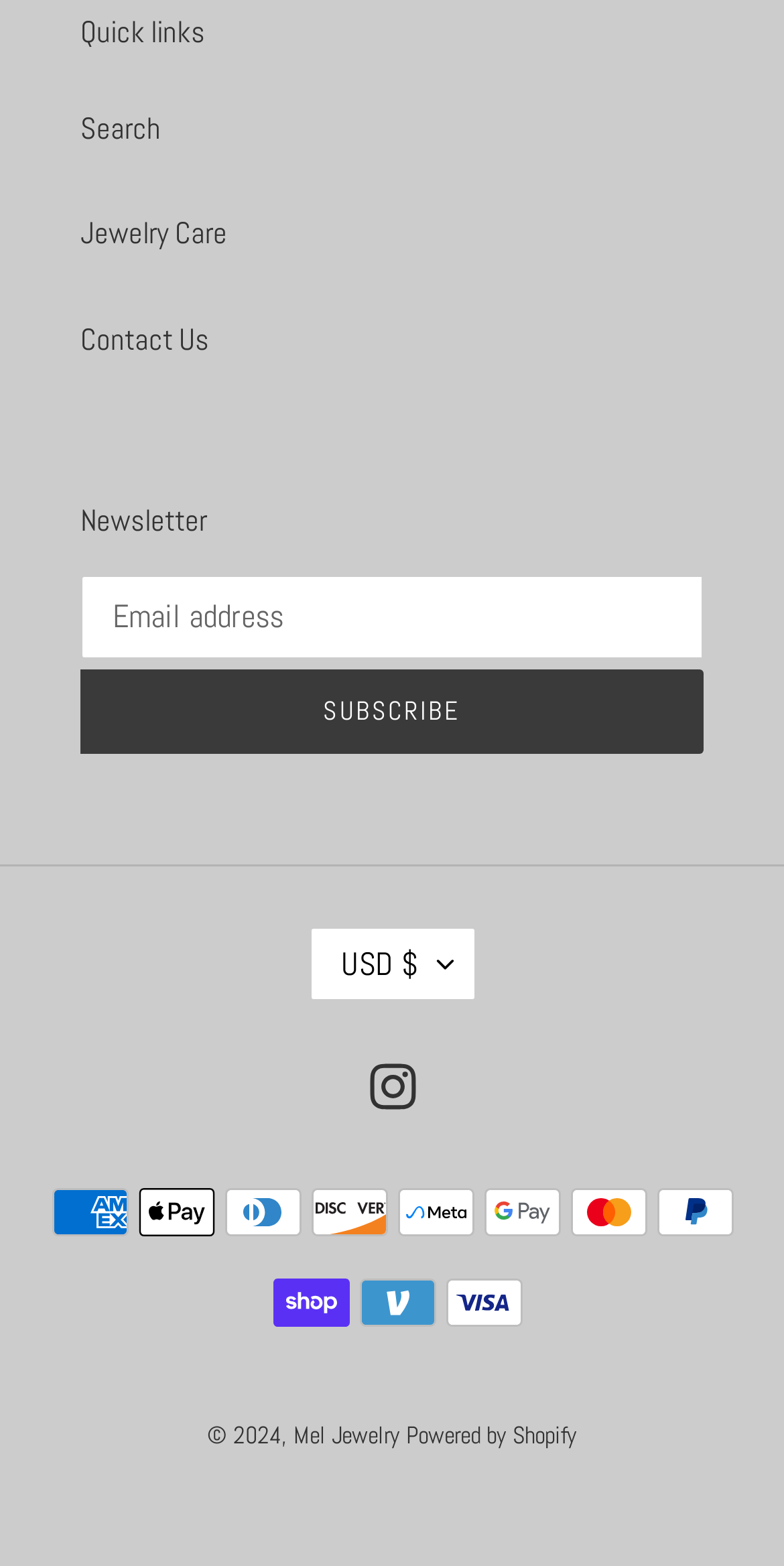Please specify the bounding box coordinates of the region to click in order to perform the following instruction: "Contact us".

[0.103, 0.204, 0.267, 0.228]